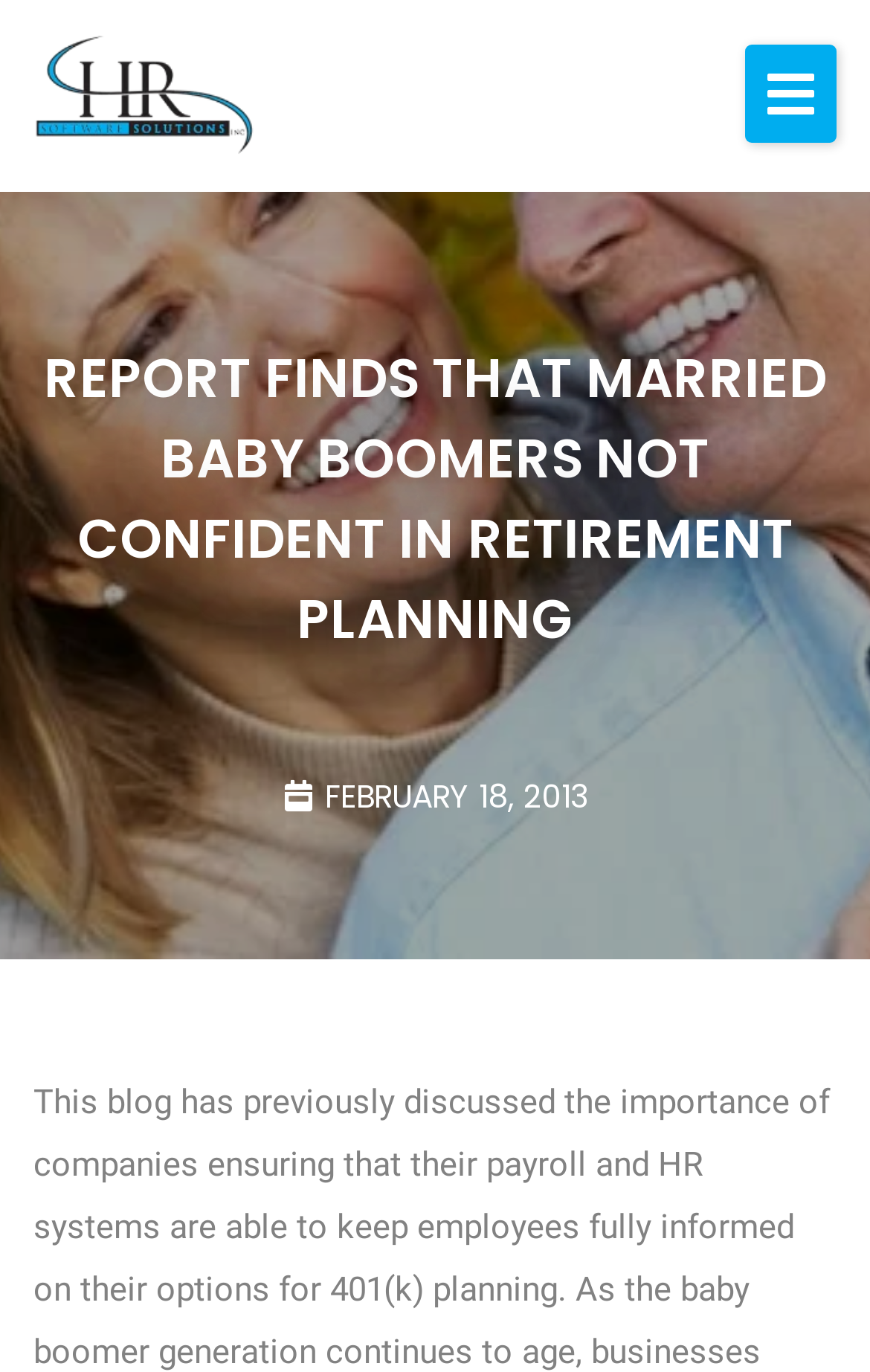What is the color of the background?
Based on the image, please offer an in-depth response to the question.

Based on the bounding box coordinates and the absence of any background color description, it can be inferred that the background color is white, which is the default background color for most web pages.